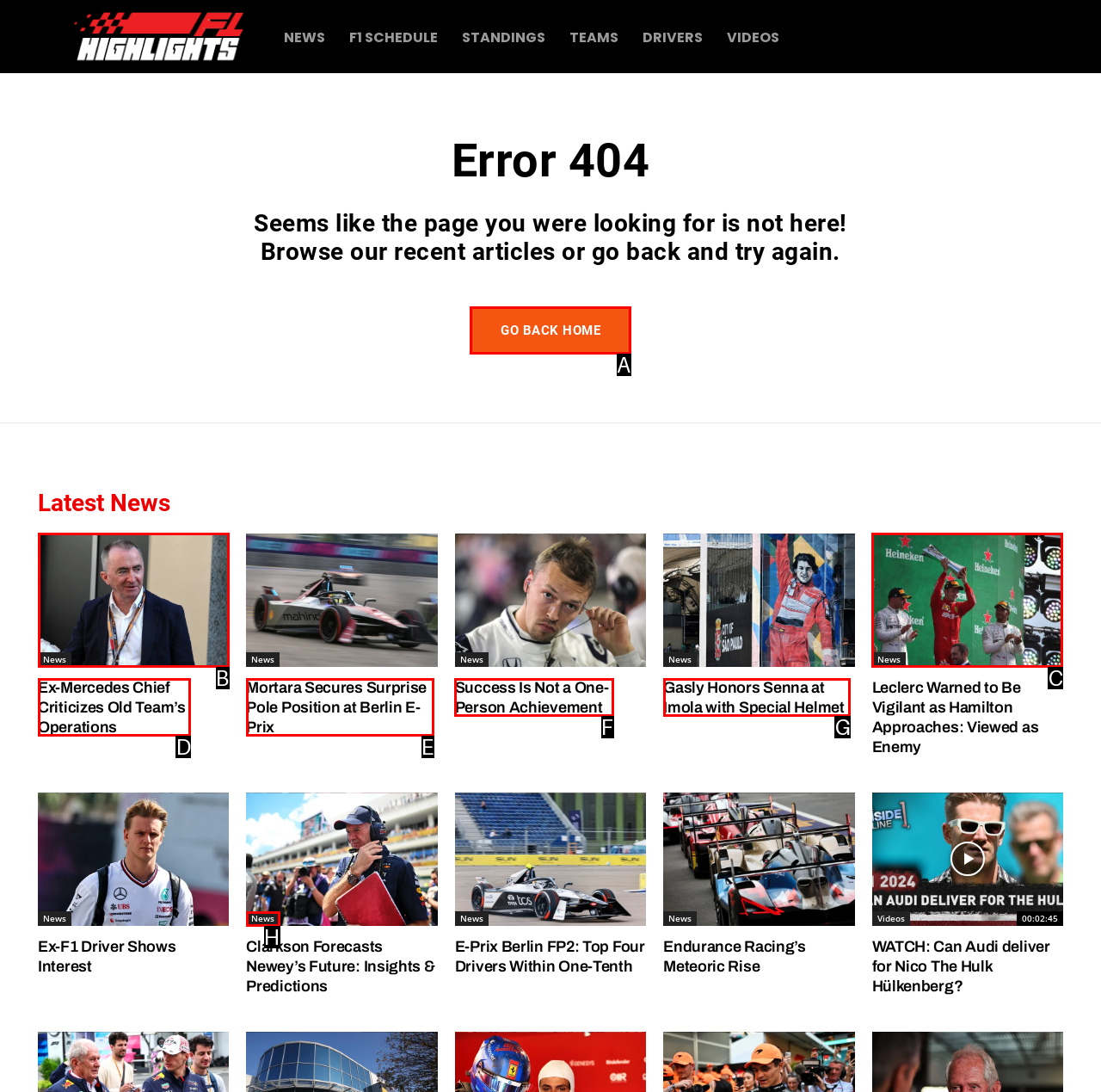Identify the correct UI element to click on to achieve the task: Click the 'Sign in' link. Provide the letter of the appropriate element directly from the available choices.

None